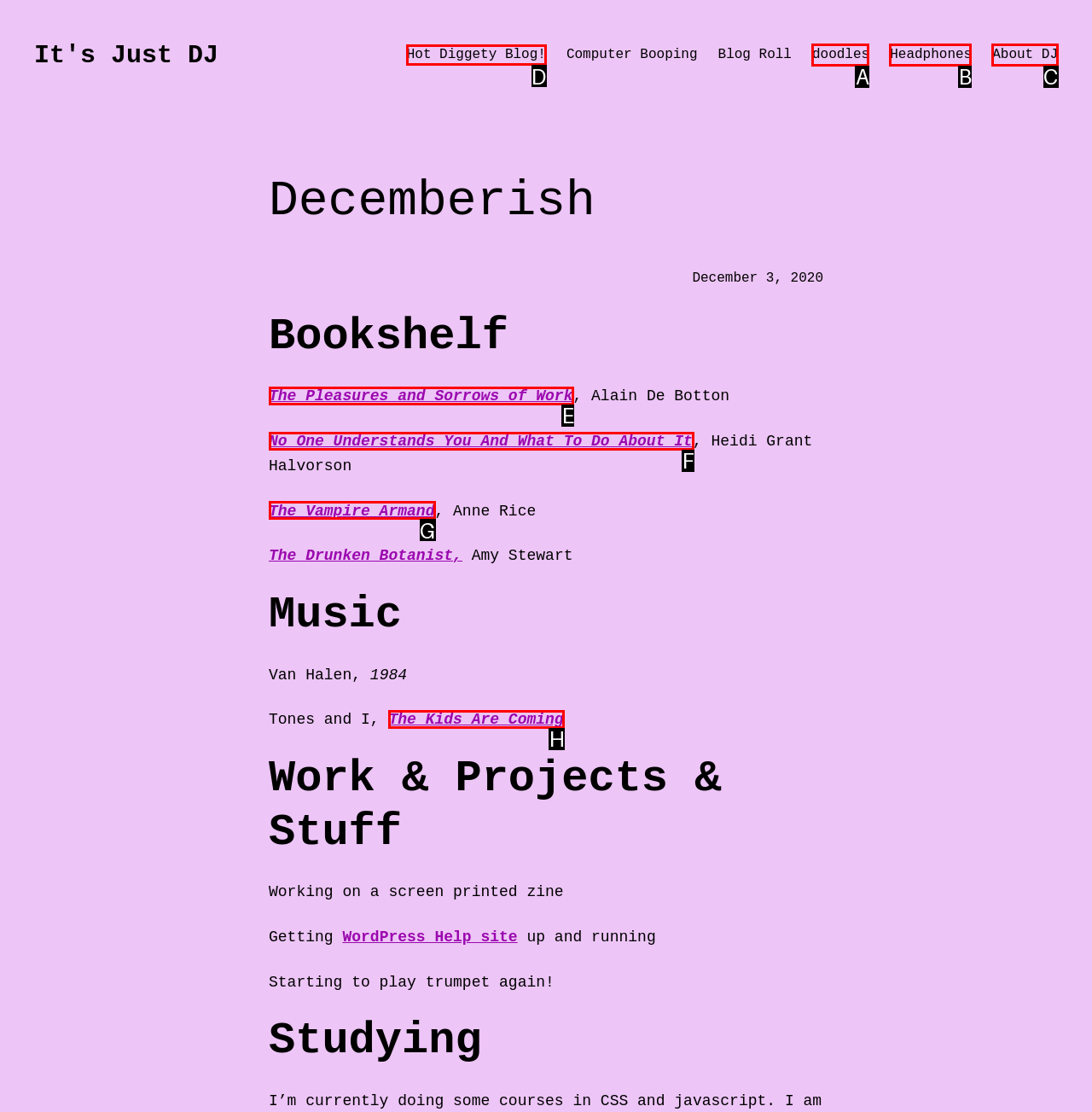Which lettered option should be clicked to achieve the task: Click on the 'Hot Diggety Blog!' link? Choose from the given choices.

D